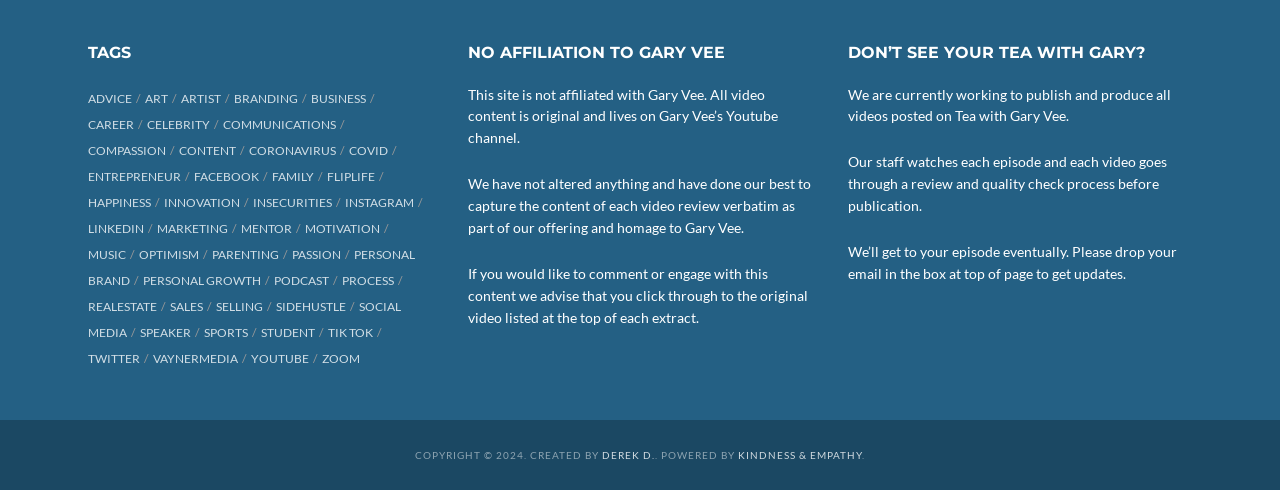Indicate the bounding box coordinates of the element that needs to be clicked to satisfy the following instruction: "browse 'social media' resources". The coordinates should be four float numbers between 0 and 1, i.e., [left, top, right, bottom].

[0.069, 0.61, 0.313, 0.694]